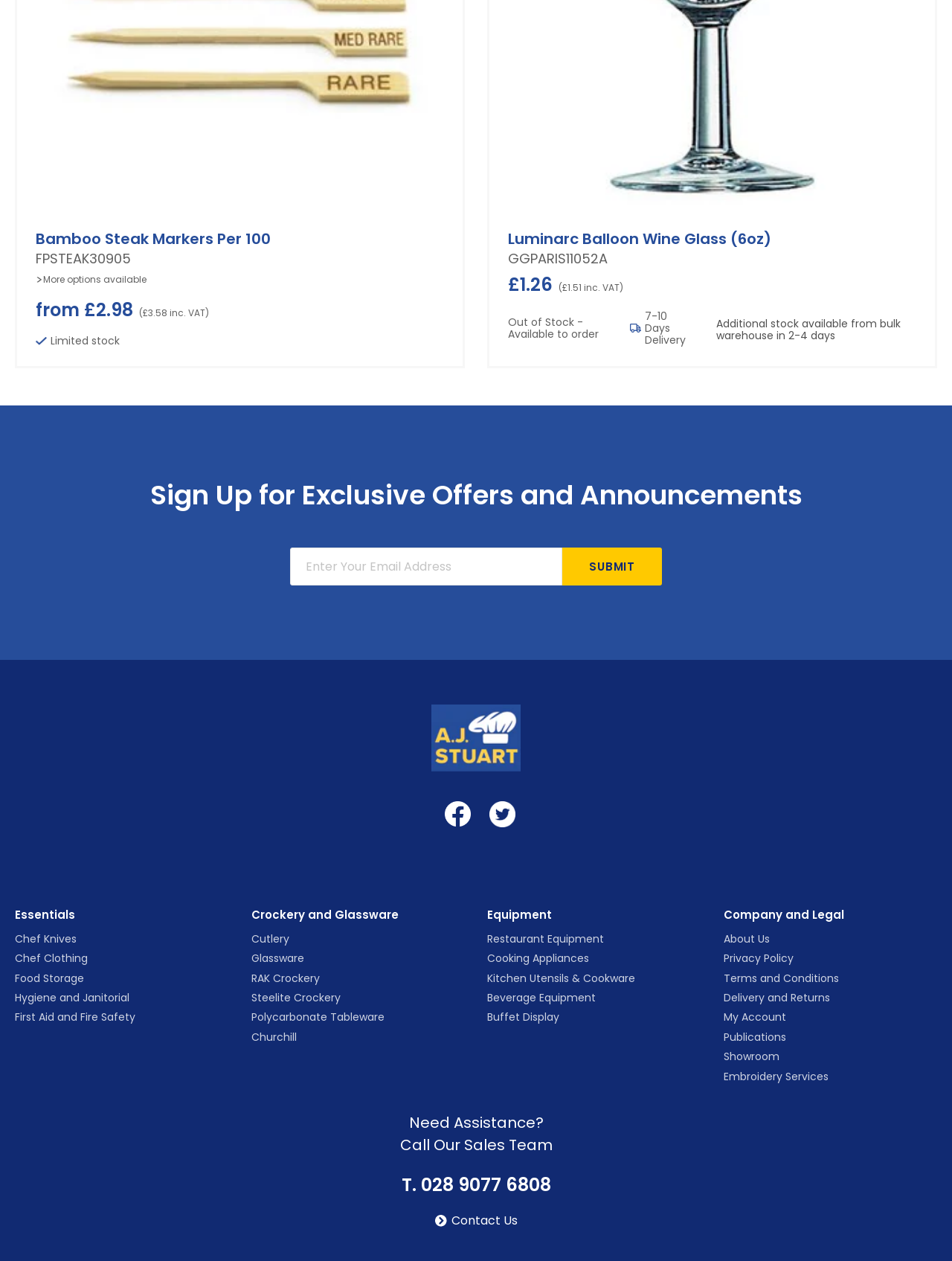What categories are listed under Essentials?
Refer to the image and answer the question using a single word or phrase.

Chef Knives, Chef Clothing, Food Storage, etc.